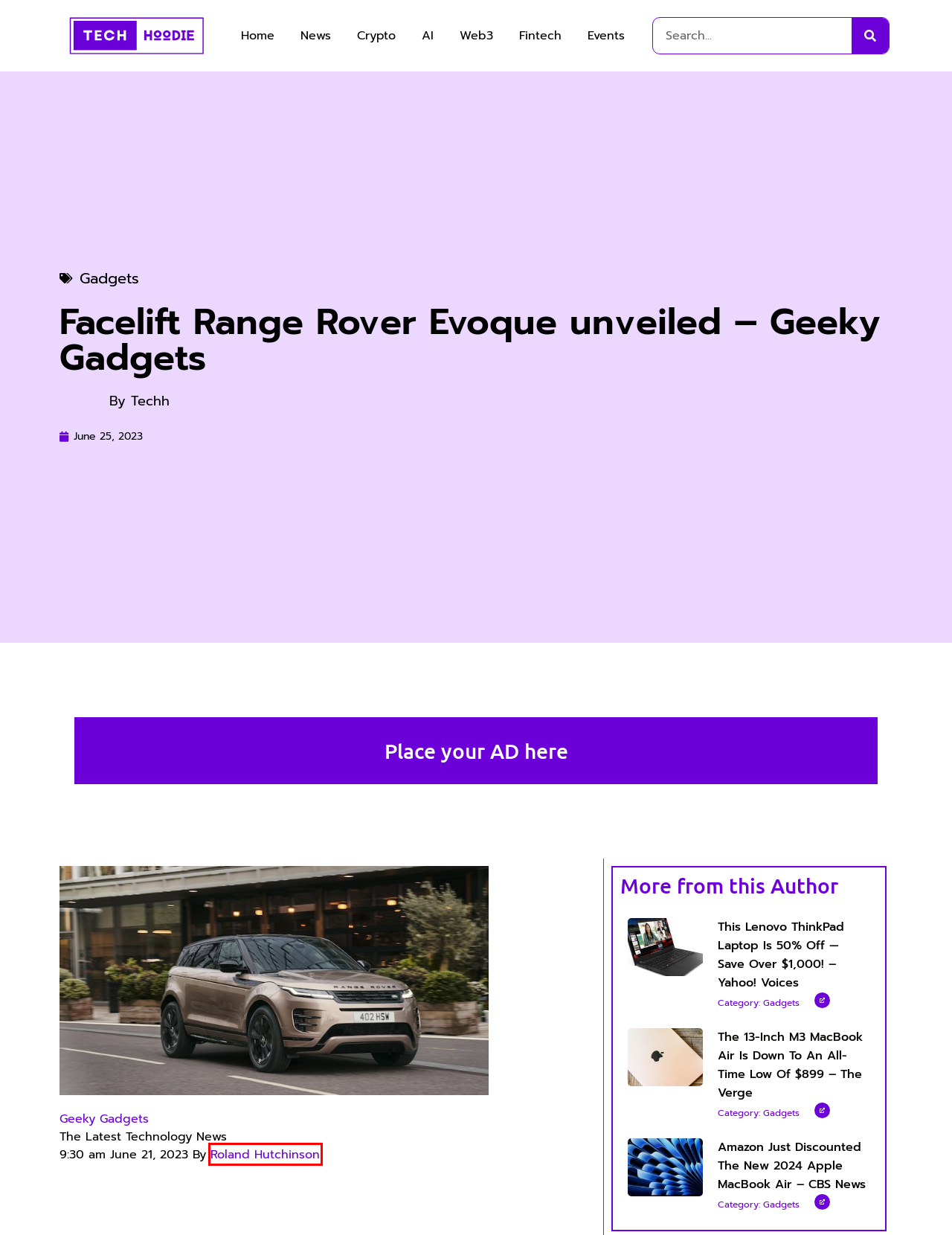Analyze the given webpage screenshot and identify the UI element within the red bounding box. Select the webpage description that best matches what you expect the new webpage to look like after clicking the element. Here are the candidates:
A. Roland Hutchinson Author at Geeky Gadgets
B. Web3 – Tech Hoodie
C. This Lenovo ThinkPad laptop is 50% off — save over $1,000! – Yahoo! Voices – Tech Hoodie
D. Crypto – Tech Hoodie
E. Techh – Tech Hoodie
F. Geeky Gadgets - The Latest Technology News
G. Fintech – Tech Hoodie
H. June 25, 2023 – Tech Hoodie

A